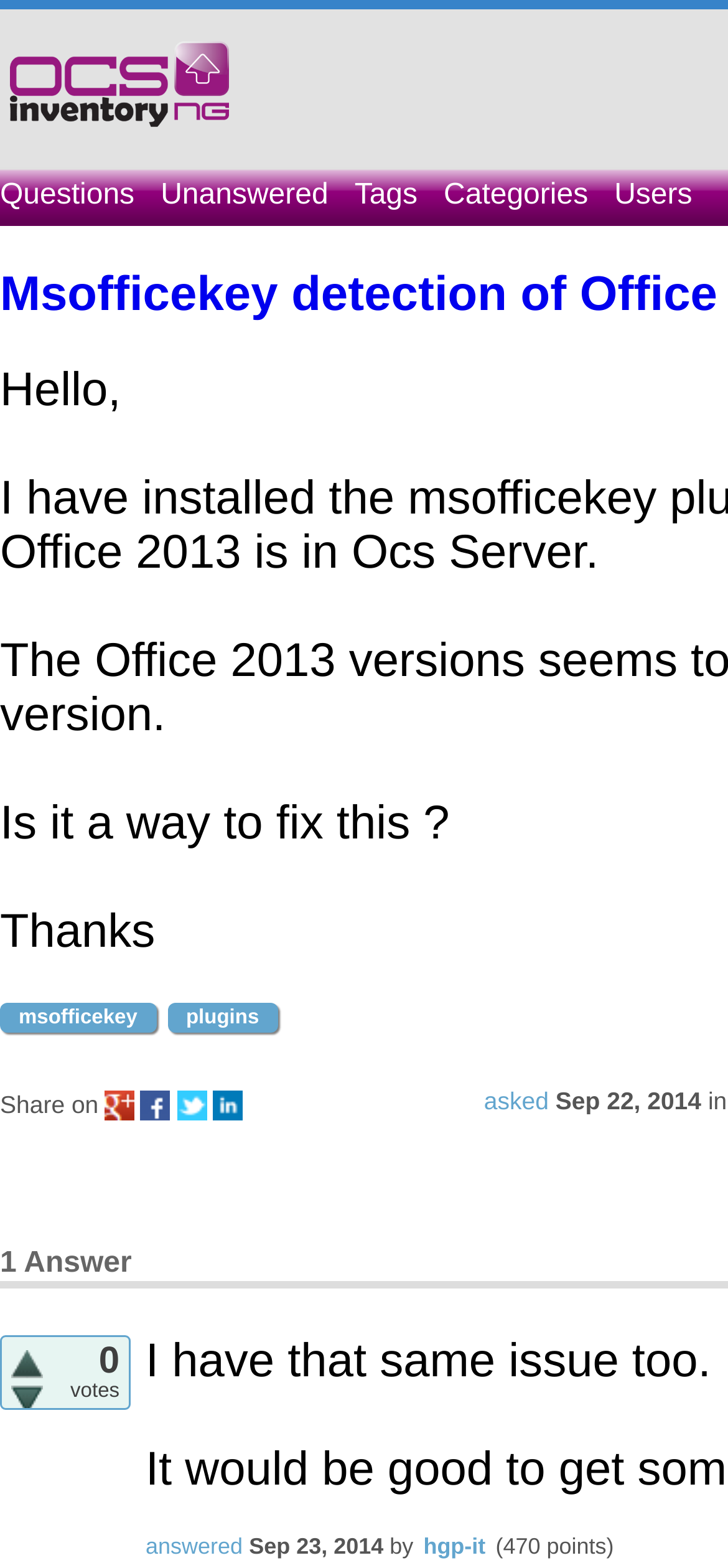Respond with a single word or short phrase to the following question: 
Who answered the question?

hgp-it